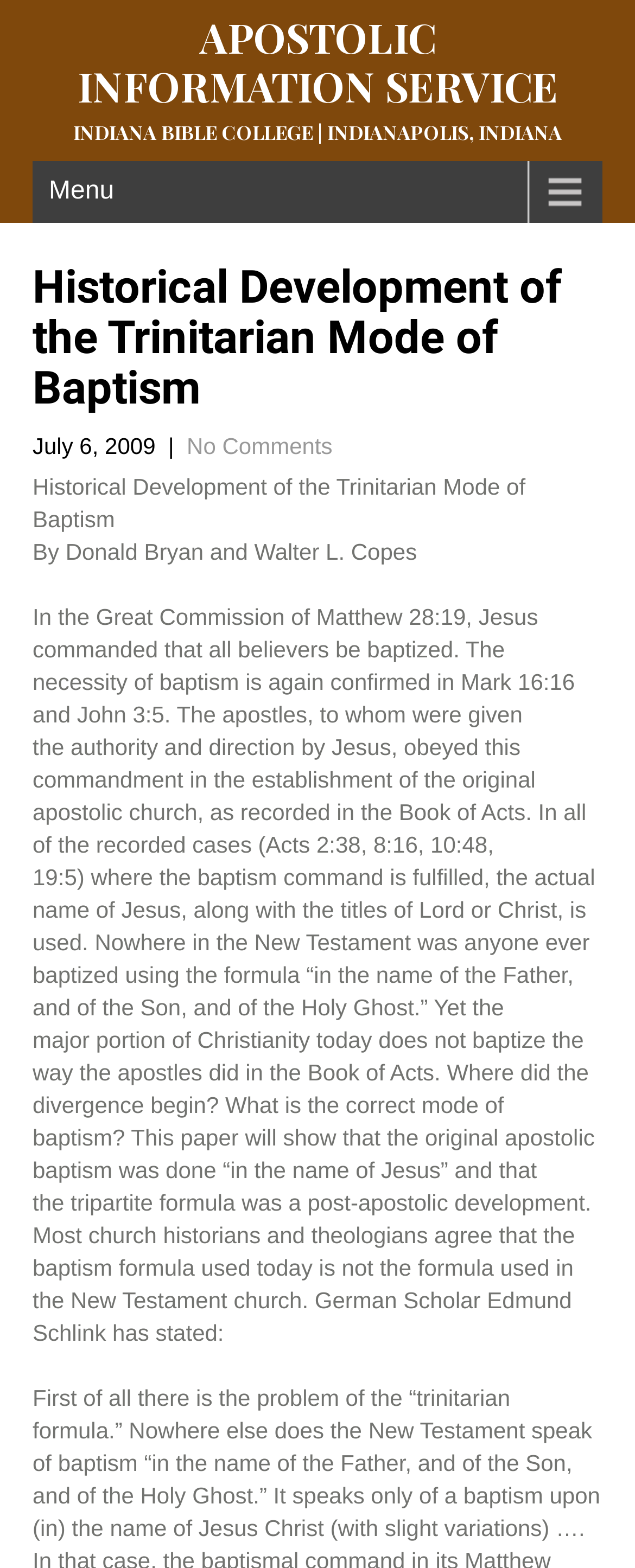What is the topic of the paper?
Based on the image, give a one-word or short phrase answer.

Baptism